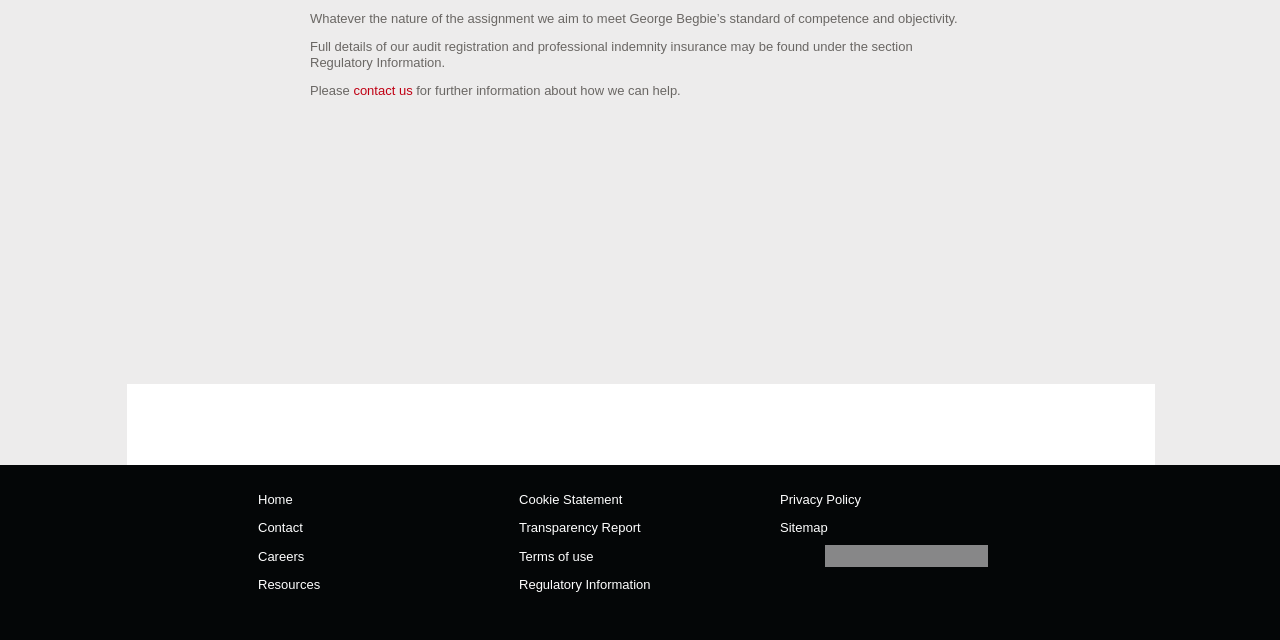Given the webpage screenshot, identify the bounding box of the UI element that matches this description: "Resources".

[0.202, 0.894, 0.25, 0.933]